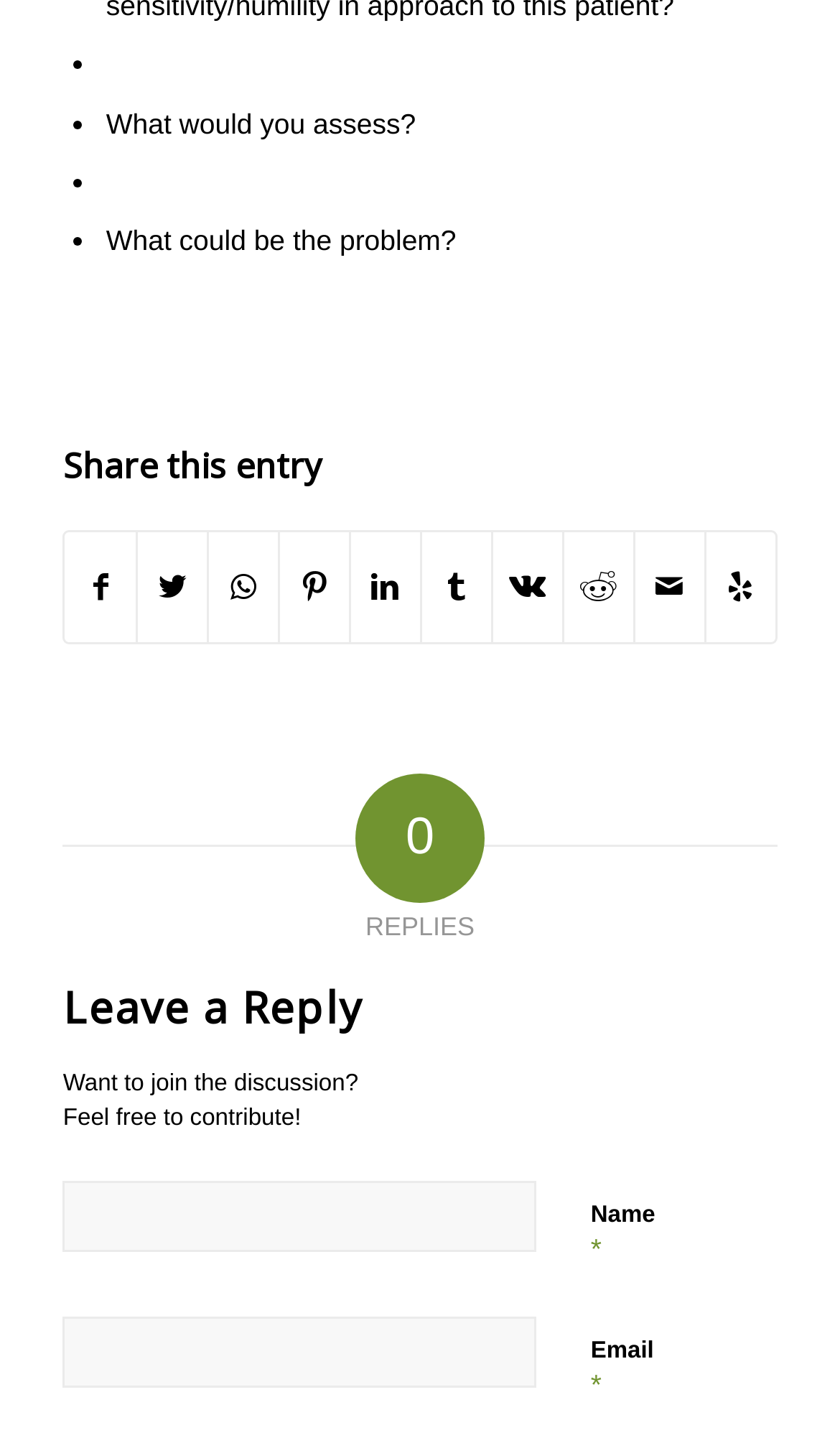What is required to leave a reply?
Refer to the screenshot and deliver a thorough answer to the question presented.

To leave a reply, users are required to fill in the 'Name' and 'Email' fields, which are marked with an asterisk (*) indicating they are mandatory. This information is necessary to submit a reply.